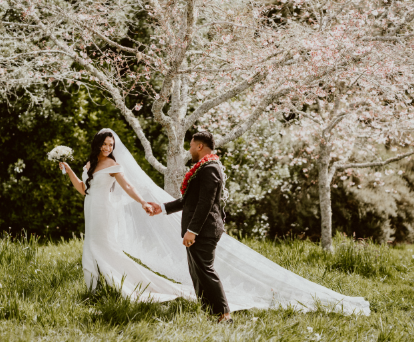What is the bride holding?
Please provide a full and detailed response to the question.

The caption states that the bride 'holds a bouquet of flowers', which implies that the bride is holding a bouquet of flowers in her hand, adding to the romantic atmosphere of the scene.